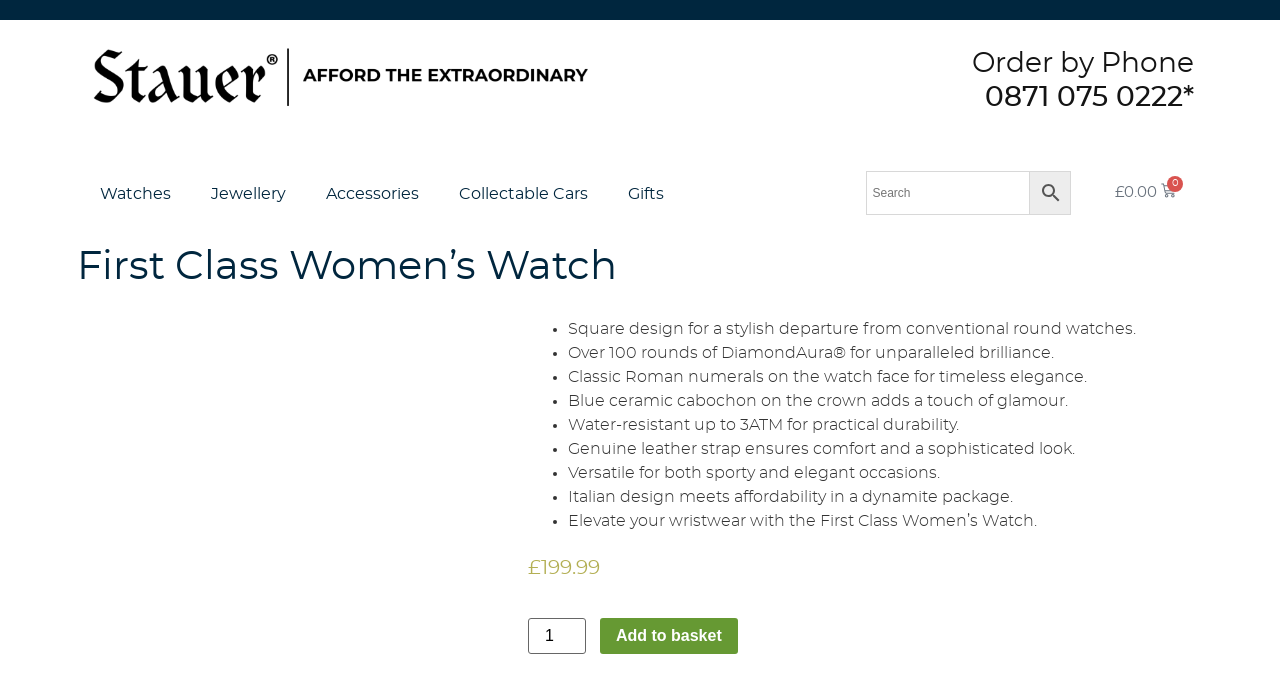What is the shape of the watch?
Your answer should be a single word or phrase derived from the screenshot.

Square